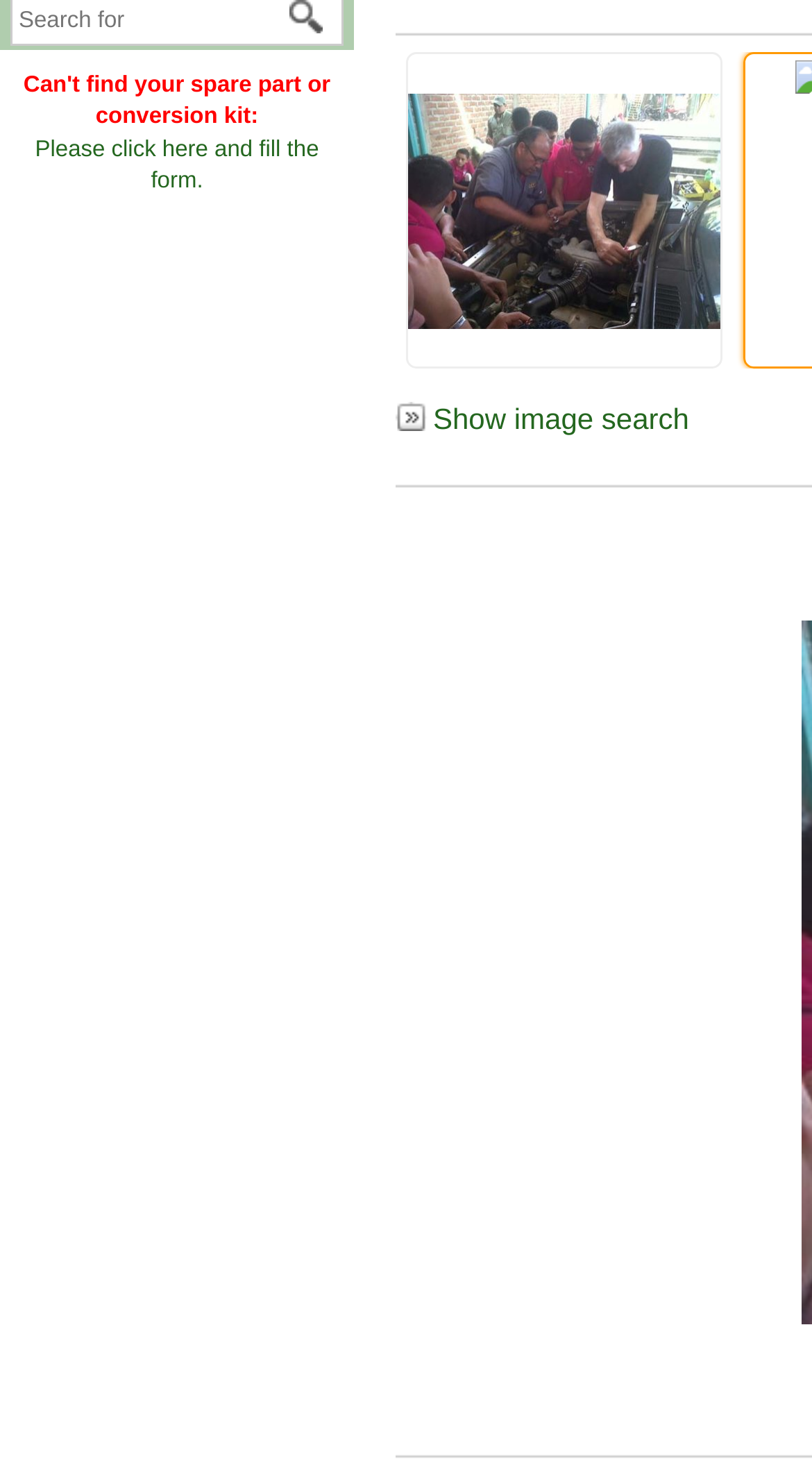Show the bounding box coordinates for the HTML element as described: "Show image search".

[0.487, 0.271, 0.849, 0.294]